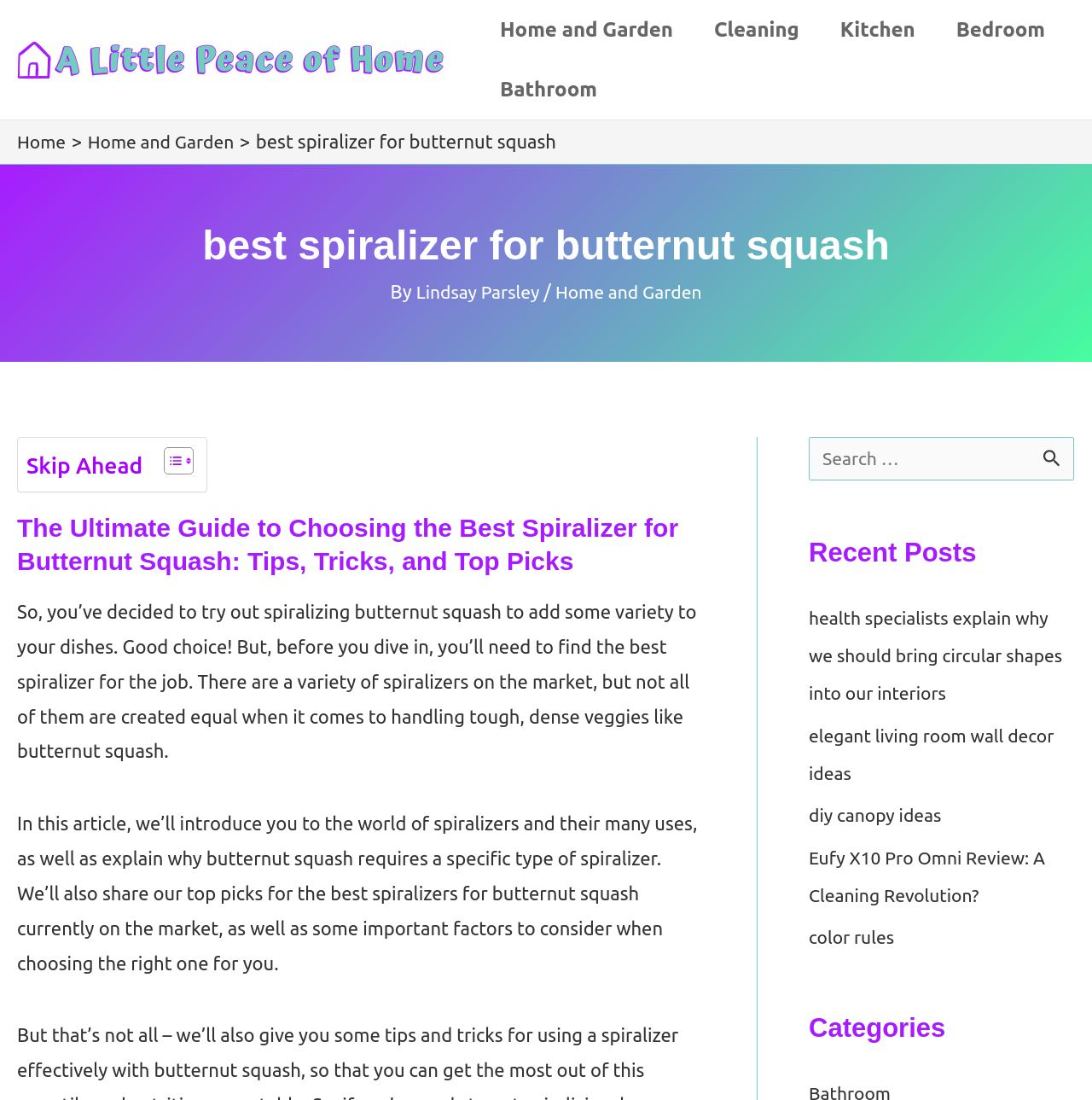Analyze the image and answer the question with as much detail as possible: 
What is the website's logo?

The website's logo is located at the top left corner of the webpage, and it is an image with the text 'A Little Peace of Home'.